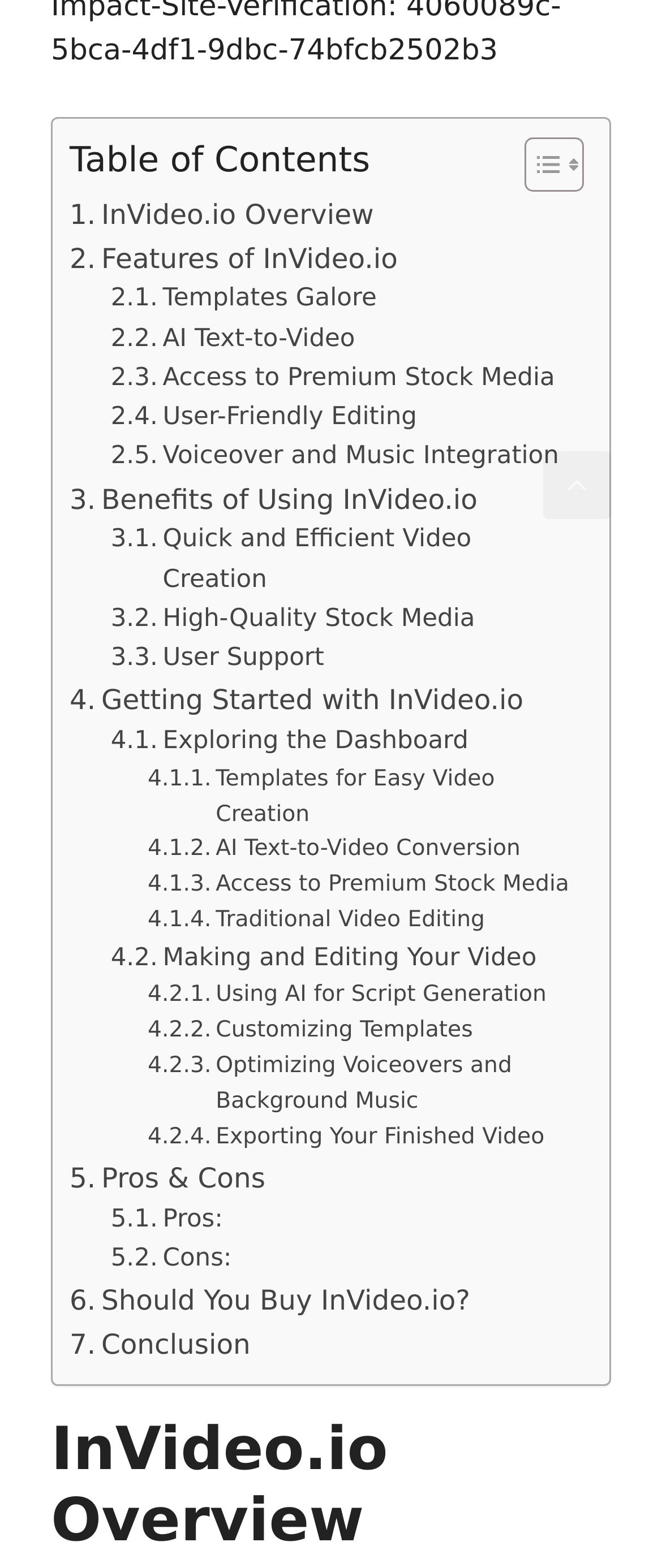Answer the following query with a single word or phrase:
What is the first feature of InVideo.io mentioned on the page?

Templates Galore